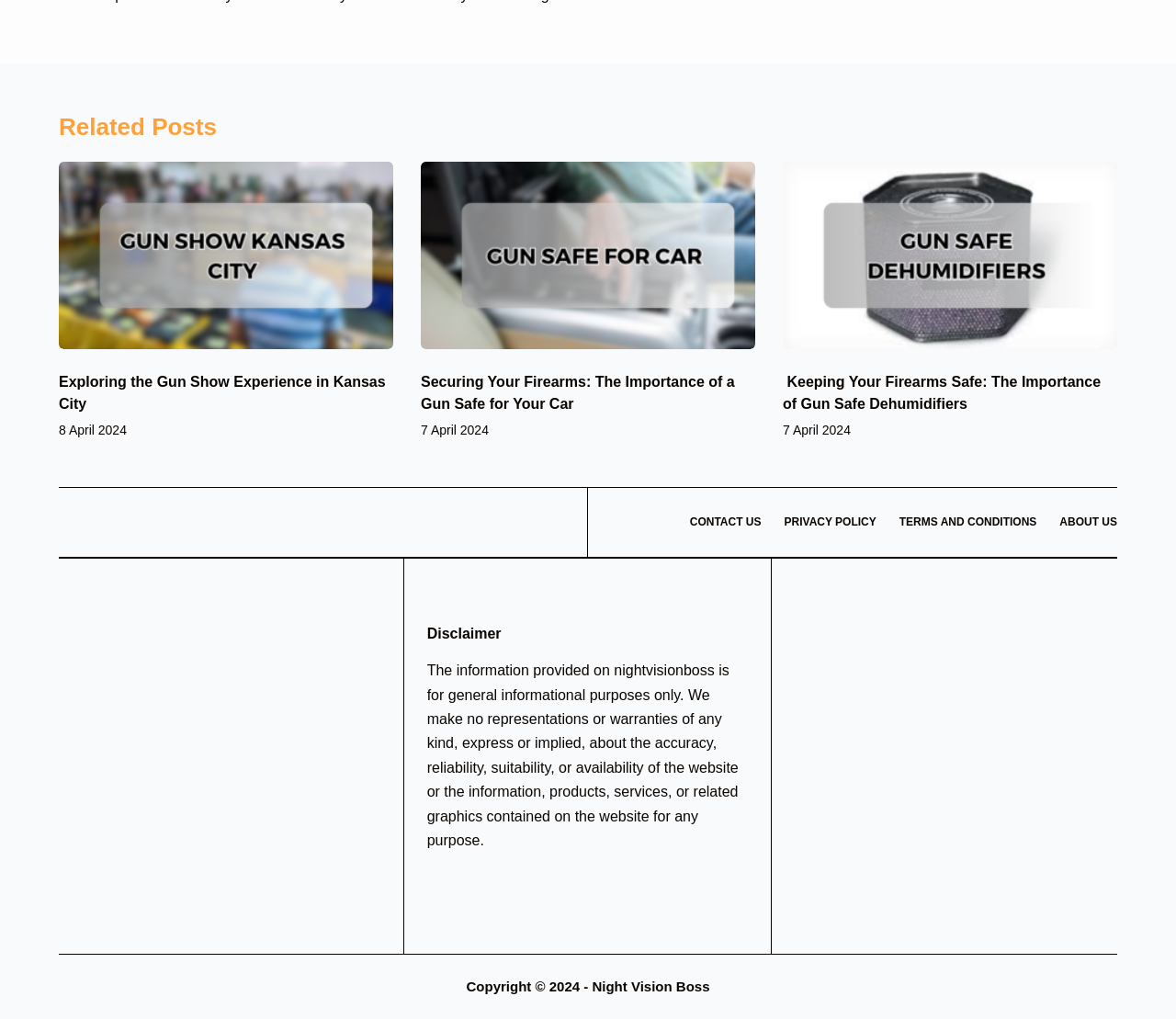What is the title of the first related post? Based on the screenshot, please respond with a single word or phrase.

Exploring the Gun Show Experience in Kansas City